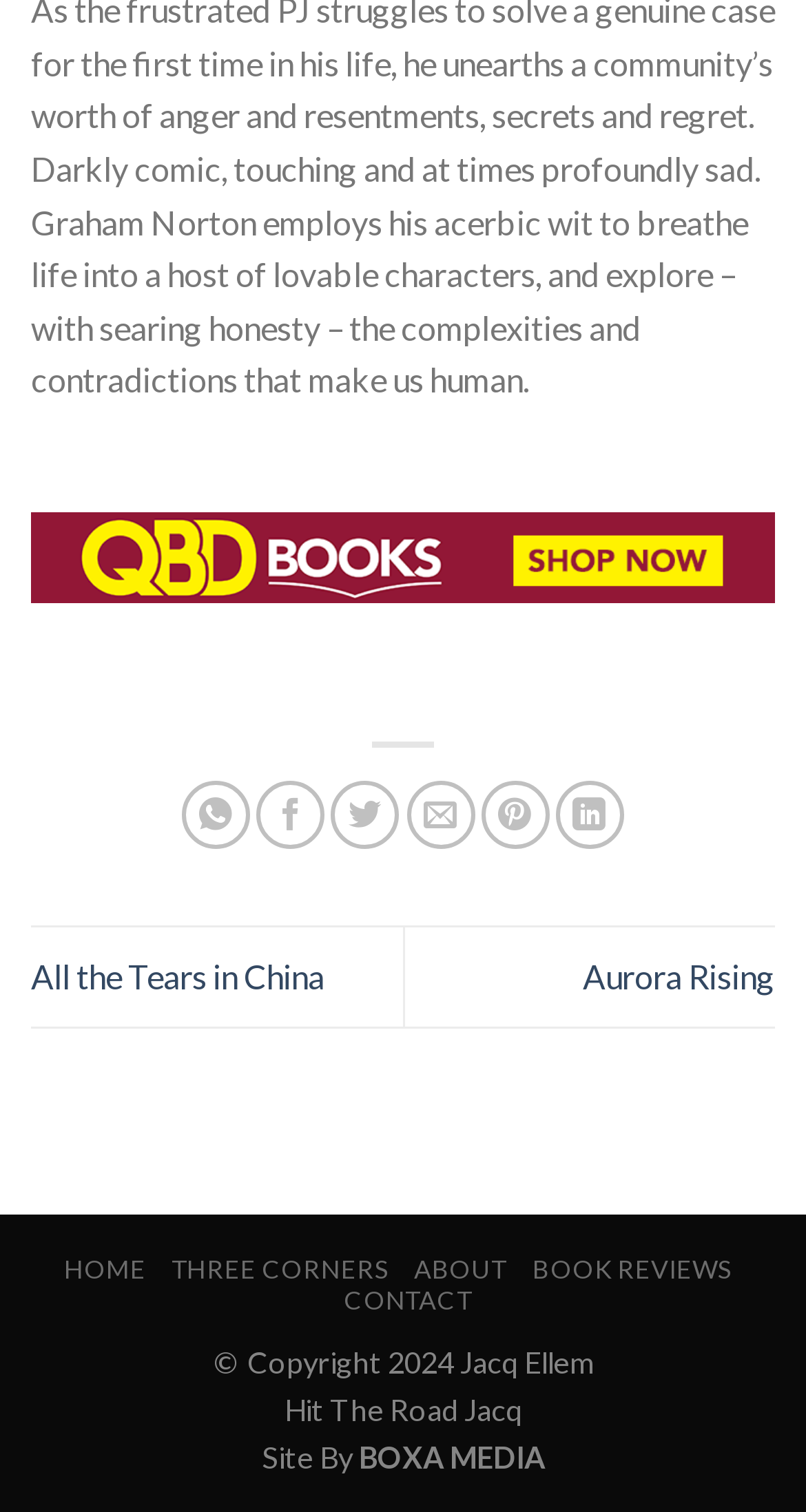Determine the bounding box coordinates of the section to be clicked to follow the instruction: "Go to the home page". The coordinates should be given as four float numbers between 0 and 1, formatted as [left, top, right, bottom].

[0.08, 0.83, 0.181, 0.85]